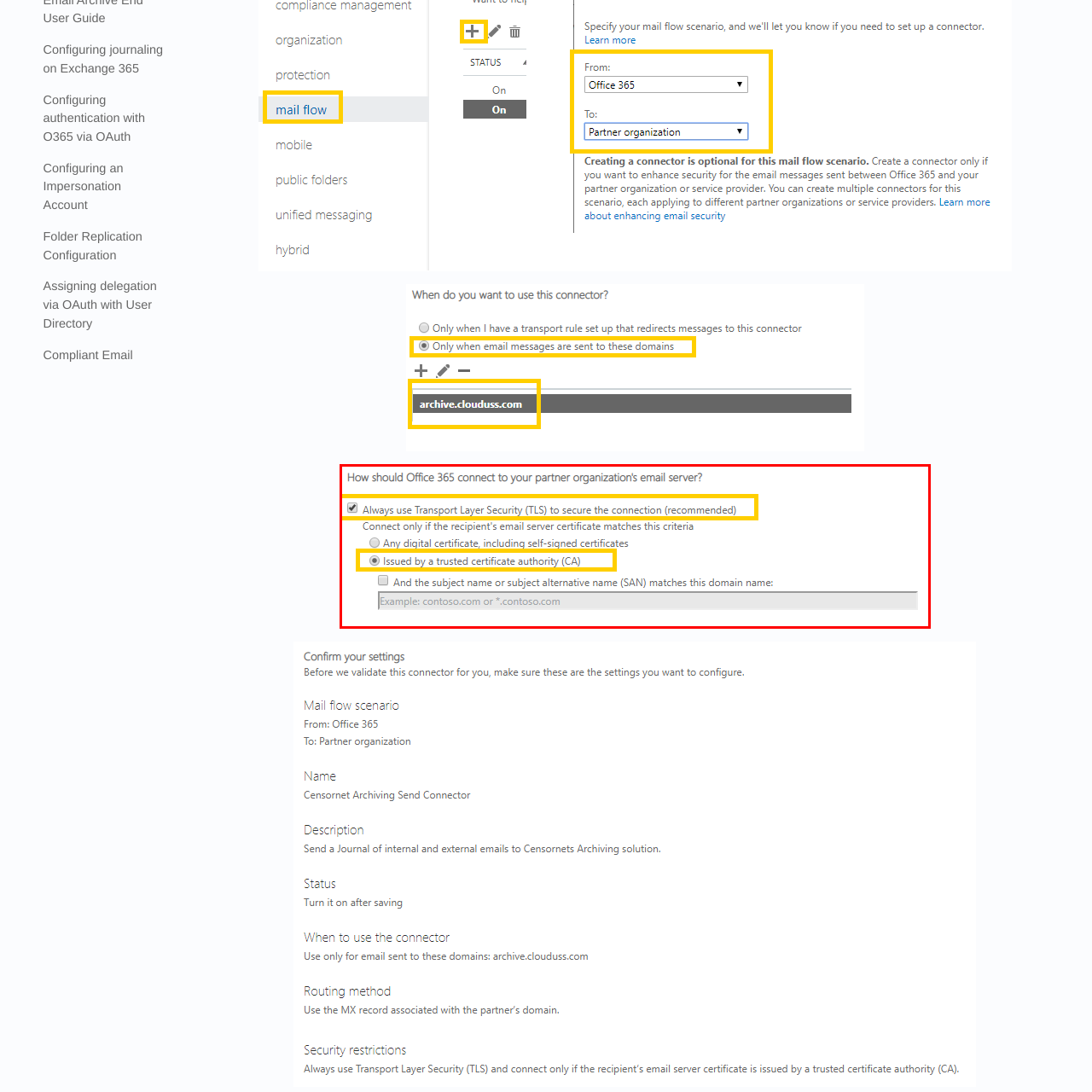What happens if the email server certificate is not trusted?
Look at the section marked by the red bounding box and provide a single word or phrase as your answer.

Connection will not proceed